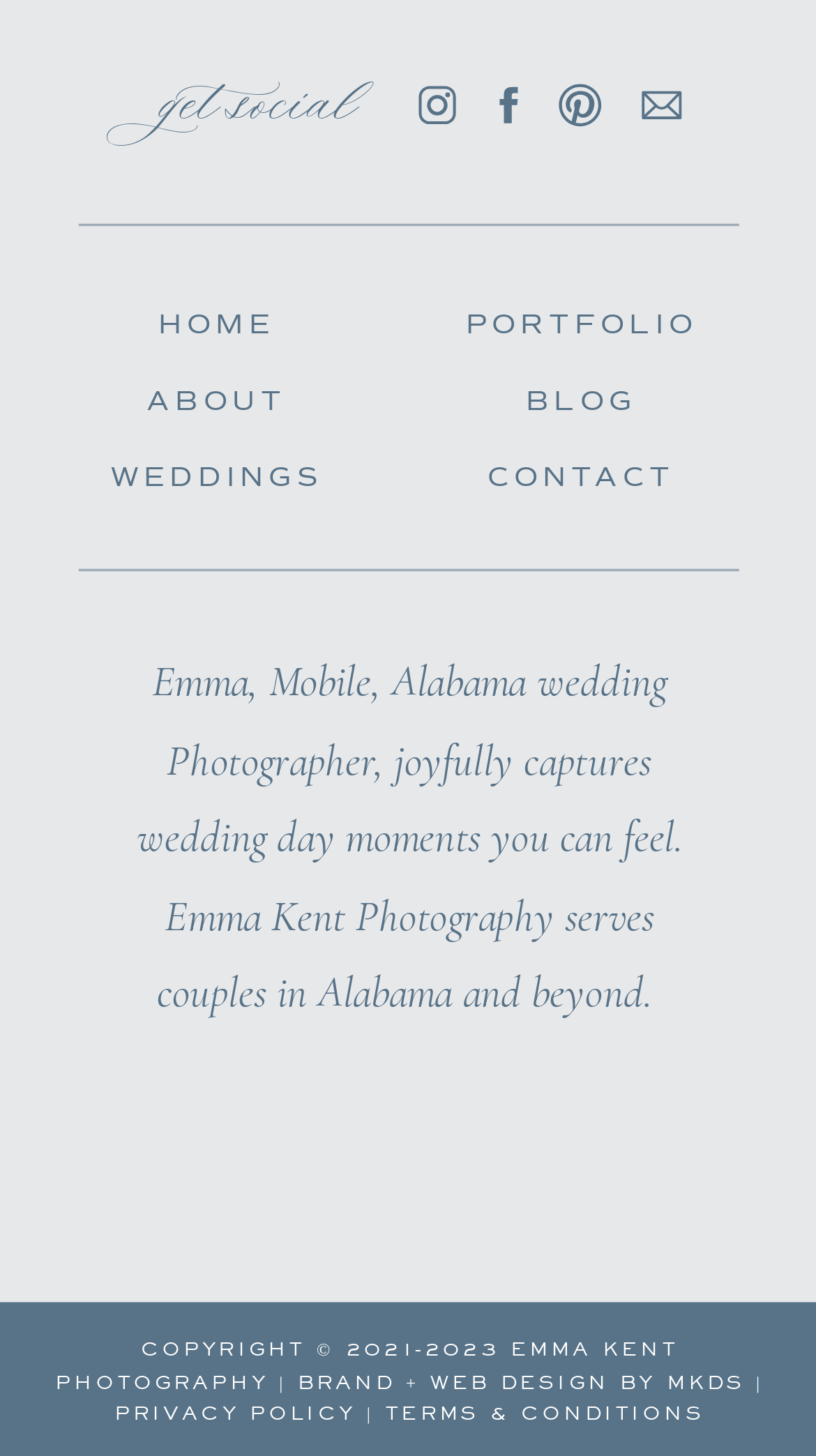Bounding box coordinates are specified in the format (top-left x, top-left y, bottom-right x, bottom-right y). All values are floating point numbers bounded between 0 and 1. Please provide the bounding box coordinate of the region this sentence describes: Menu

None